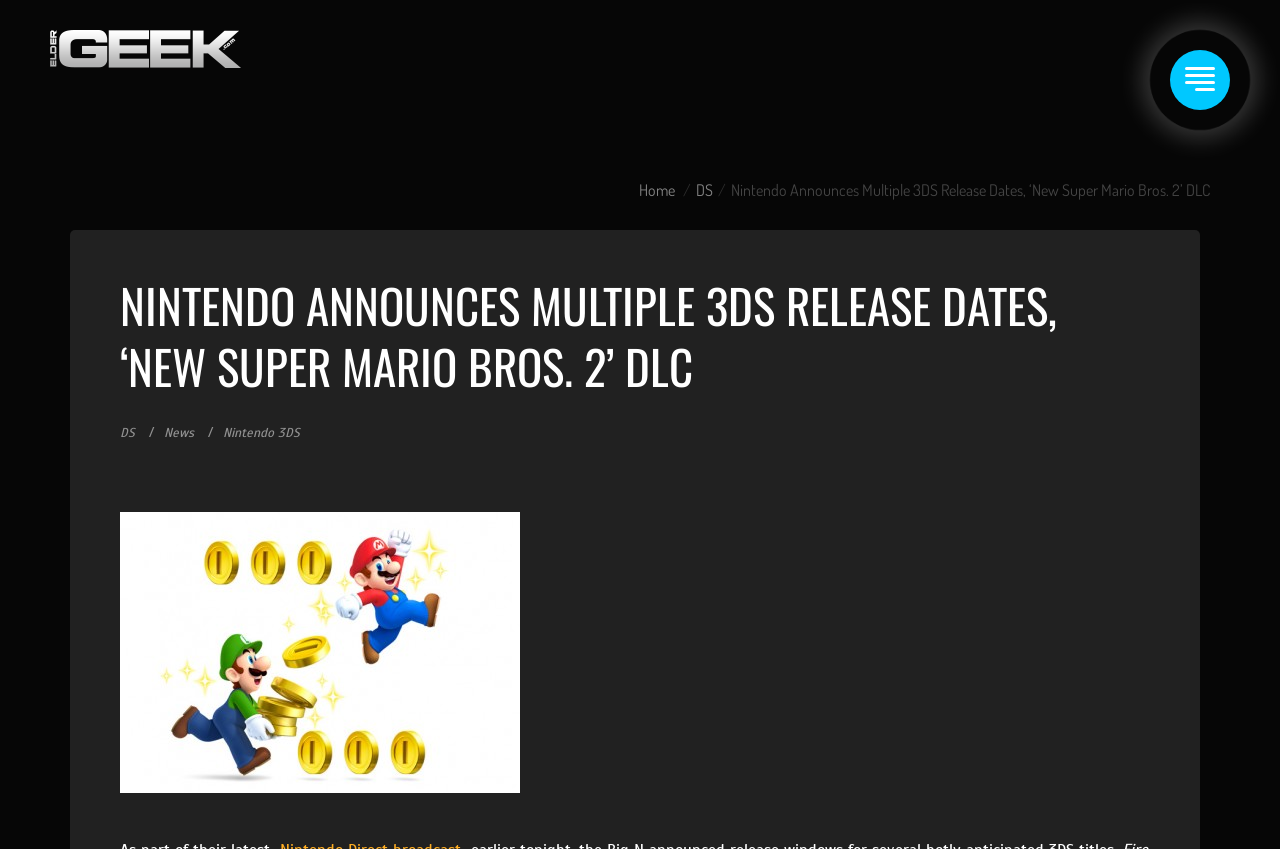Describe every aspect of the webpage in a detailed manner.

The webpage is about Nintendo announcing release dates for several 3DS titles, including Fire Emblem. At the top left corner, there is a logo of Elder-Geek.com, which is an image with a link to the website's homepage. Below the logo, there is a horizontal navigation menu with links to "Home" and "DS" categories.

The main title of the article, "Nintendo Announces Multiple 3DS Release Dates, ‘New Super Mario Bros. 2’ DLC", is prominently displayed in the middle of the page, taking up most of the width. Above the title, there is a smaller header section with links to "DS", "News", and "Nintendo 3DS" categories.

Below the title, there is a large image that takes up most of the page's width, likely related to the article's content. The image is centered on the page, with a link to an unknown destination at the bottom of the image.